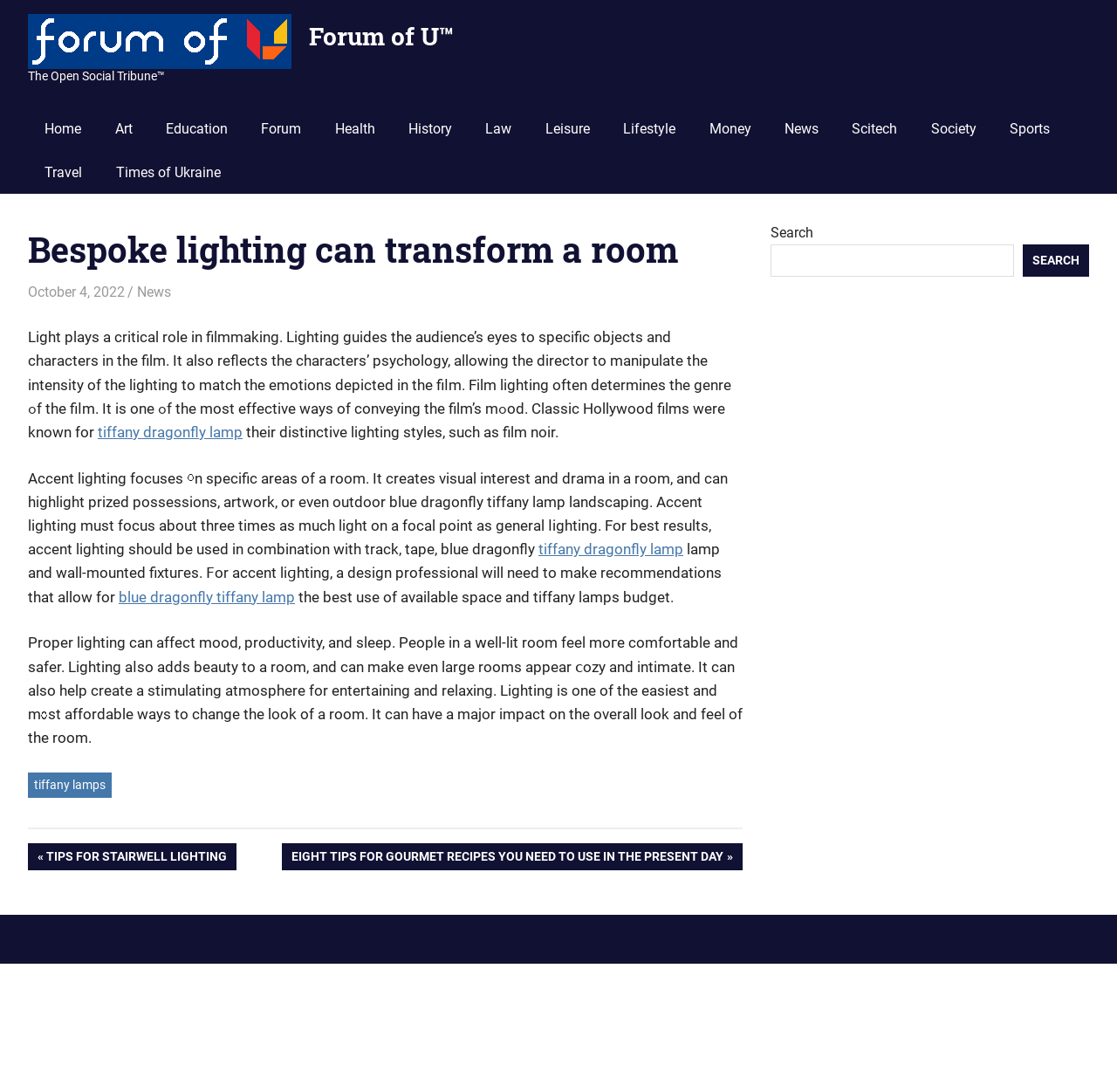What is the purpose of accent lighting?
Using the information from the image, give a concise answer in one word or a short phrase.

To create visual interest and drama